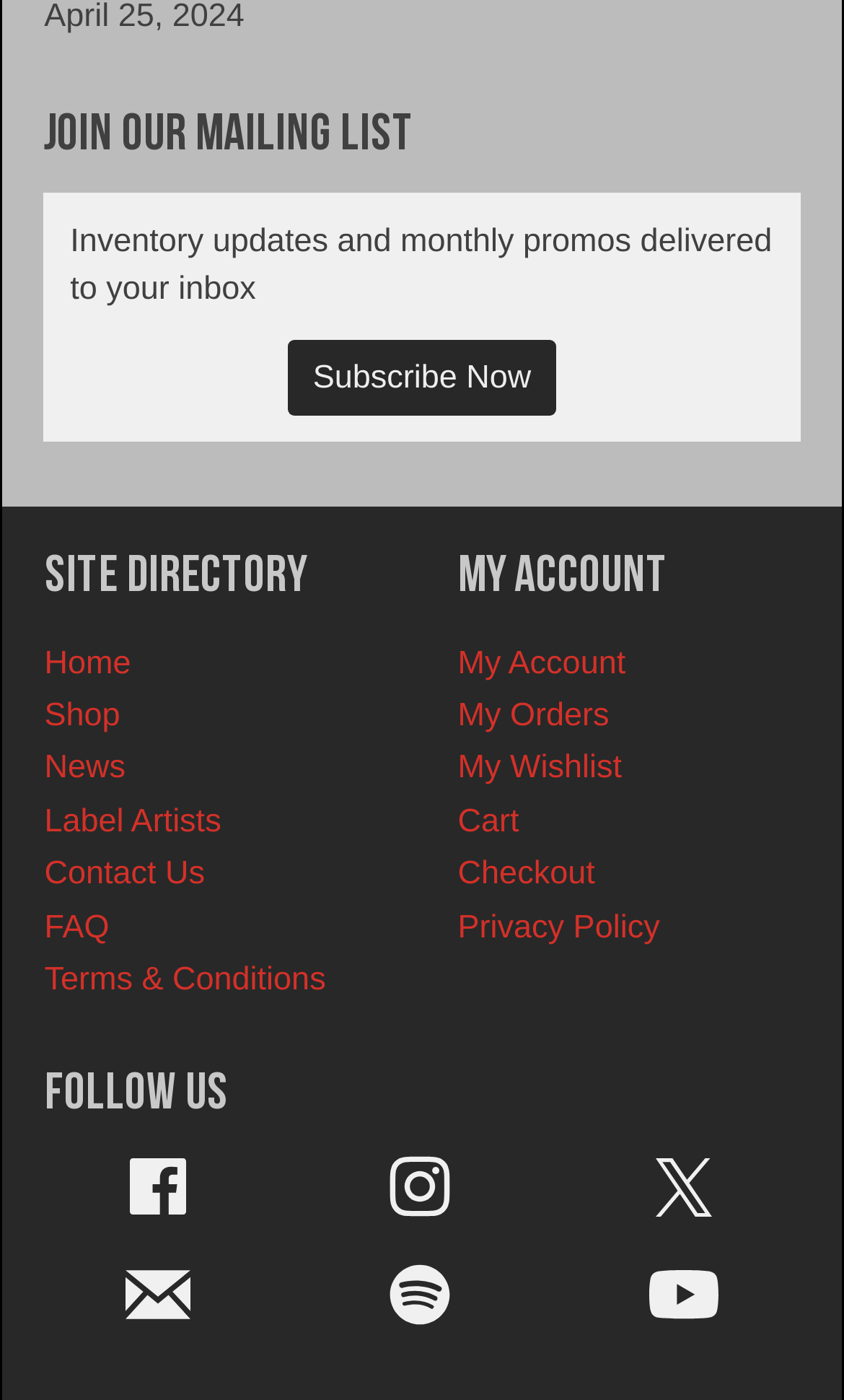Respond with a single word or phrase to the following question:
What is the purpose of the 'Contact Us' link?

To contact the website administrators